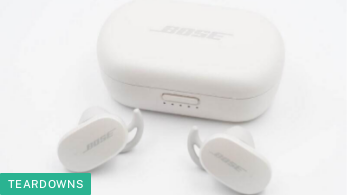How many hours of listening time does 15 minutes of charging provide?
Using the image, respond with a single word or phrase.

Two hours